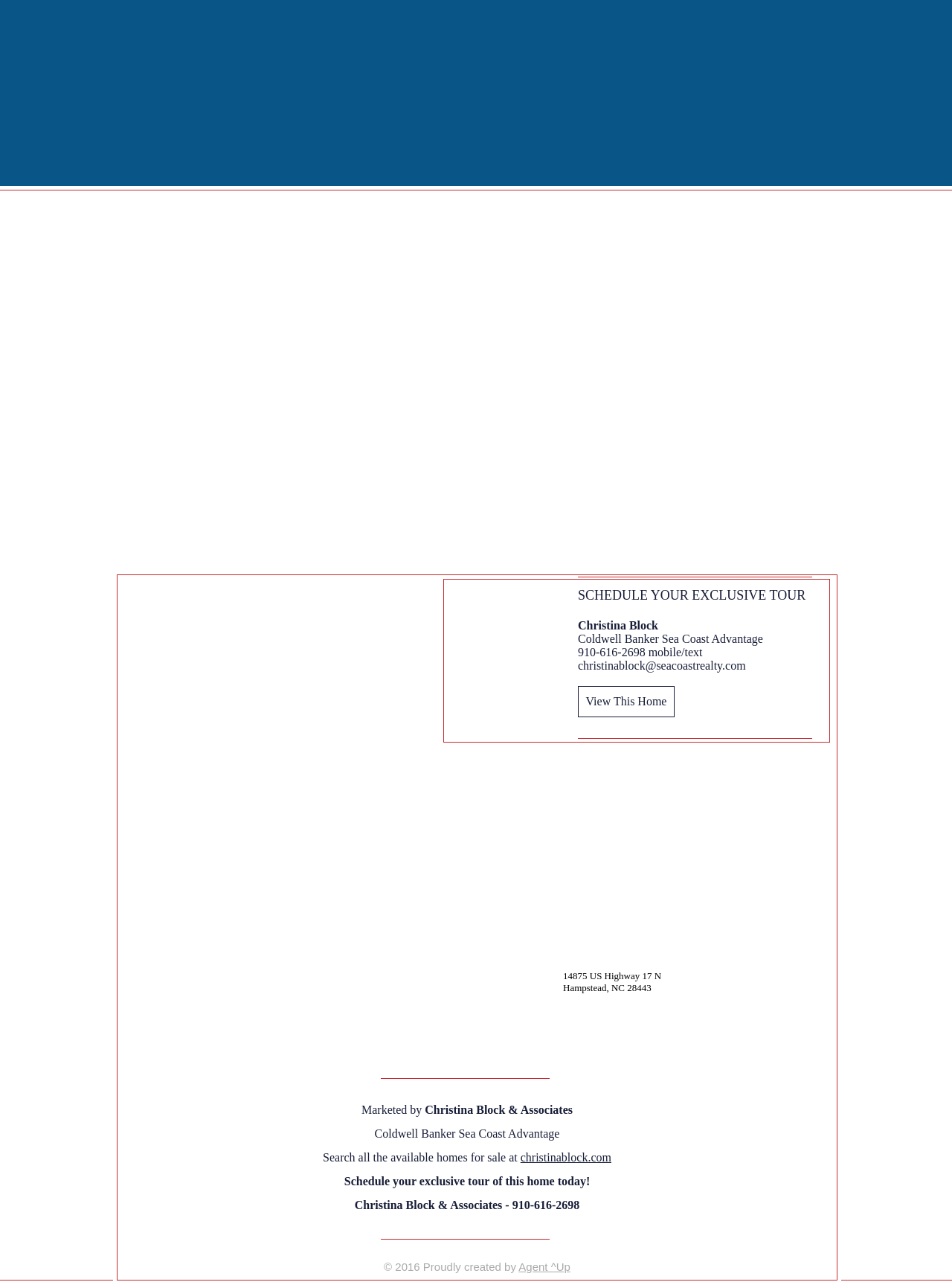Given the following UI element description: "Agent ^Up", find the bounding box coordinates in the webpage screenshot.

[0.545, 0.983, 0.599, 0.993]